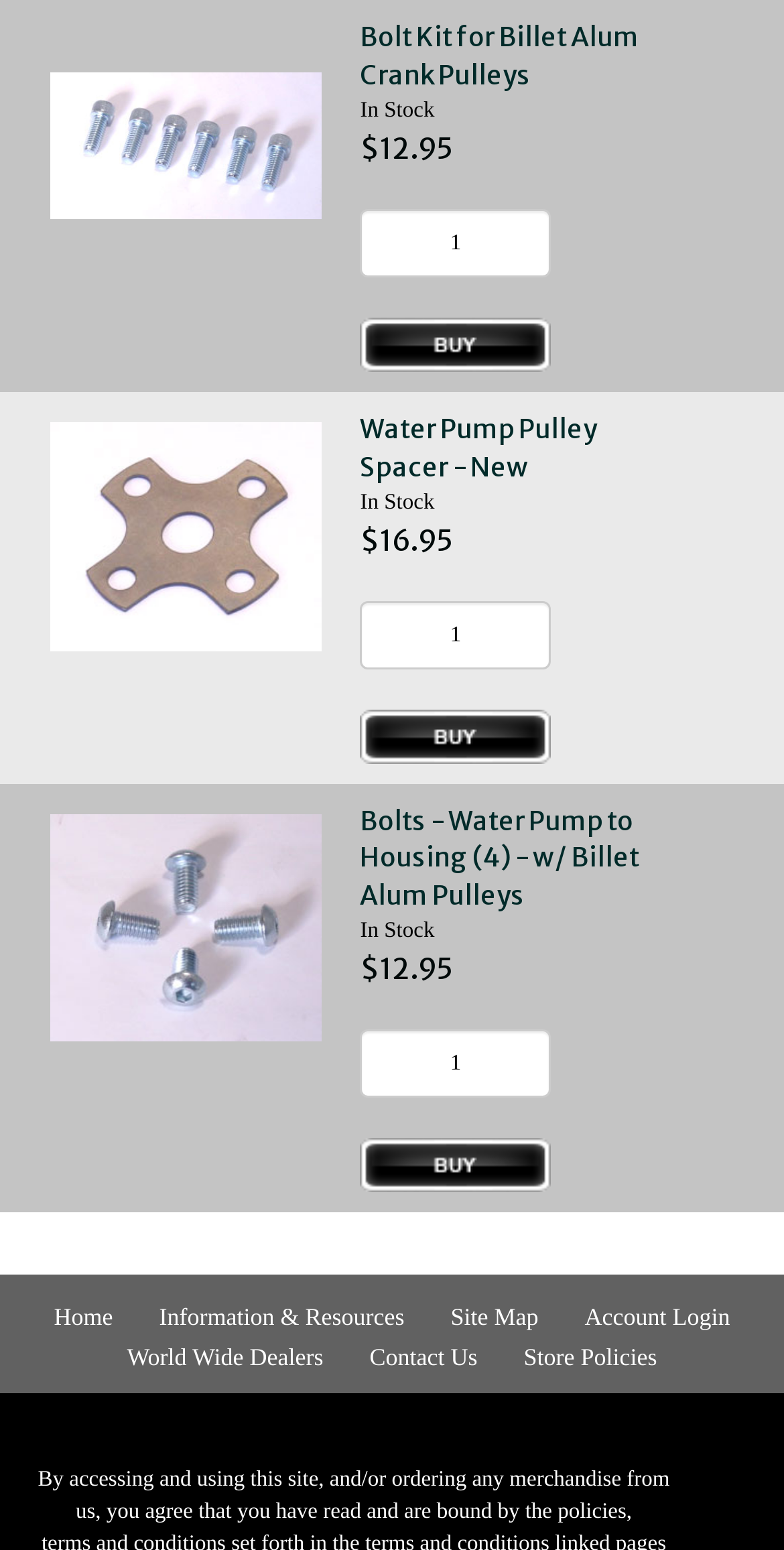Please provide a brief answer to the question using only one word or phrase: 
What is the function of the 'Add to Basket' button?

Add product to cart